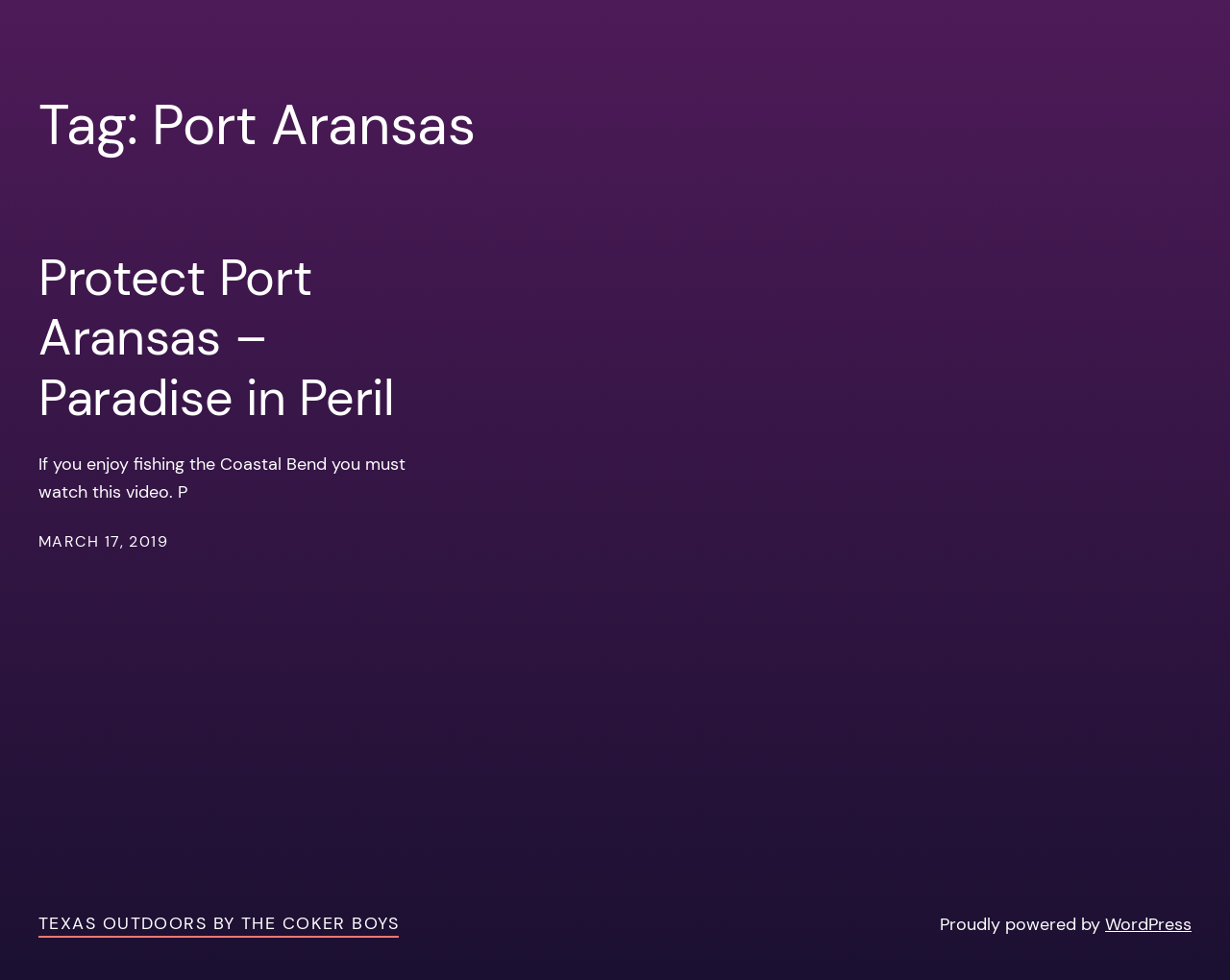Identify the bounding box coordinates for the UI element described as: "March 17, 2019".

[0.031, 0.542, 0.137, 0.562]